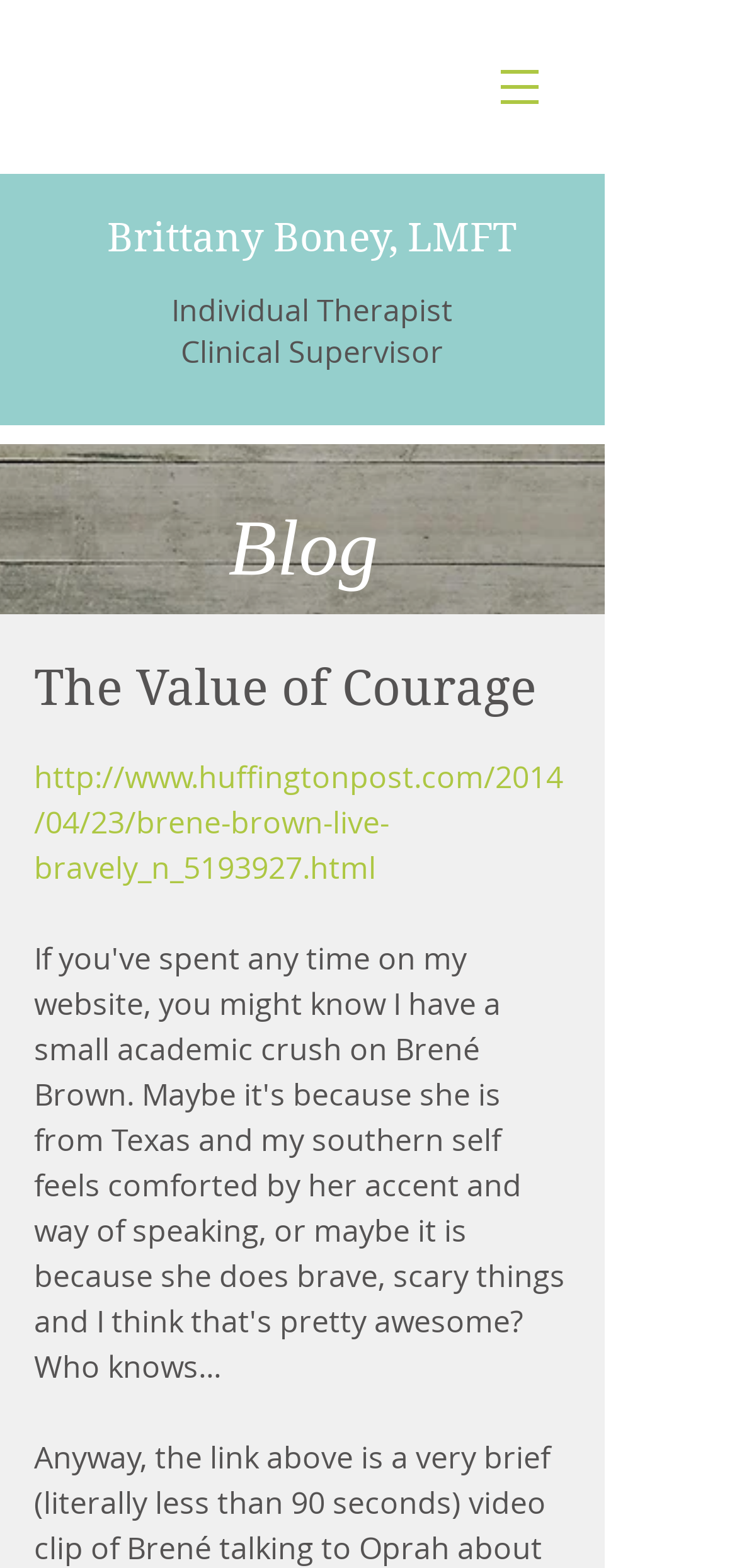Provide a thorough description of the webpage you see.

The webpage is titled "The Value of Courage" and features a prominent quote by Brene Brown at the top. The navigation menu, labeled "Site", is located at the top right corner of the page, accompanied by a small image. Below the navigation menu, the page is divided into two main sections. On the left side, there is a section dedicated to the author, Brittany Boney, LMFT, with links to her profiles as an individual therapist and clinical supervisor. 

On the right side, there is a blog section, which takes up most of the page's real estate. The blog section is headed by a title "Blog" and features a prominent article titled "The Value of Courage". This article appears to be the main content of the page, and it includes a link to an external source, likely the original publication of the article on Huffington Post. The article's content is not explicitly stated, but it seems to be related to the quote by Brene Brown at the top of the page, which suggests that courage and comfort are mutually exclusive choices.